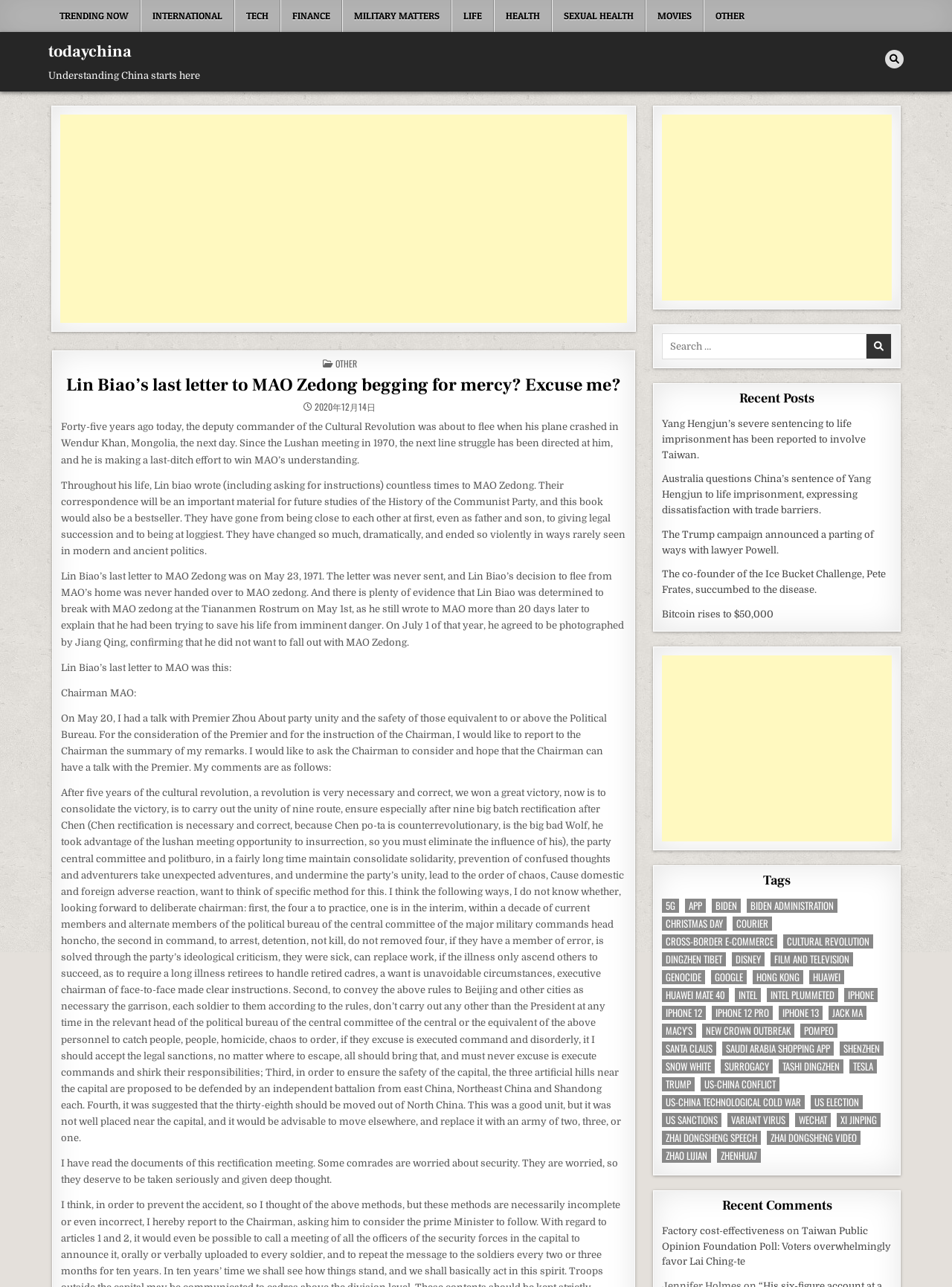Please find the bounding box coordinates of the element that needs to be clicked to perform the following instruction: "Click on the 'TRENDING NOW' link". The bounding box coordinates should be four float numbers between 0 and 1, represented as [left, top, right, bottom].

[0.051, 0.0, 0.148, 0.025]